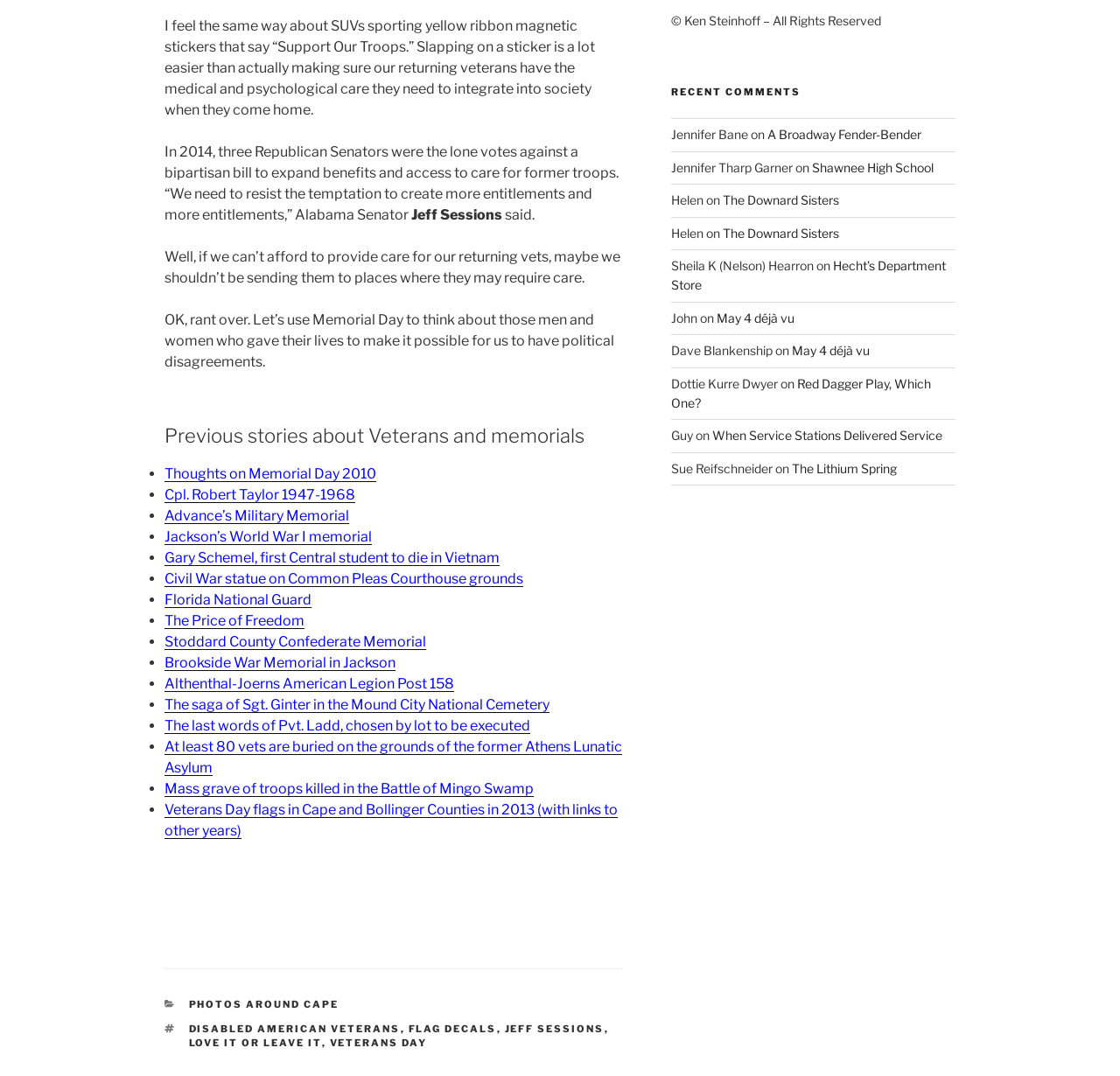Kindly provide the bounding box coordinates of the section you need to click on to fulfill the given instruction: "Read News and Events".

None